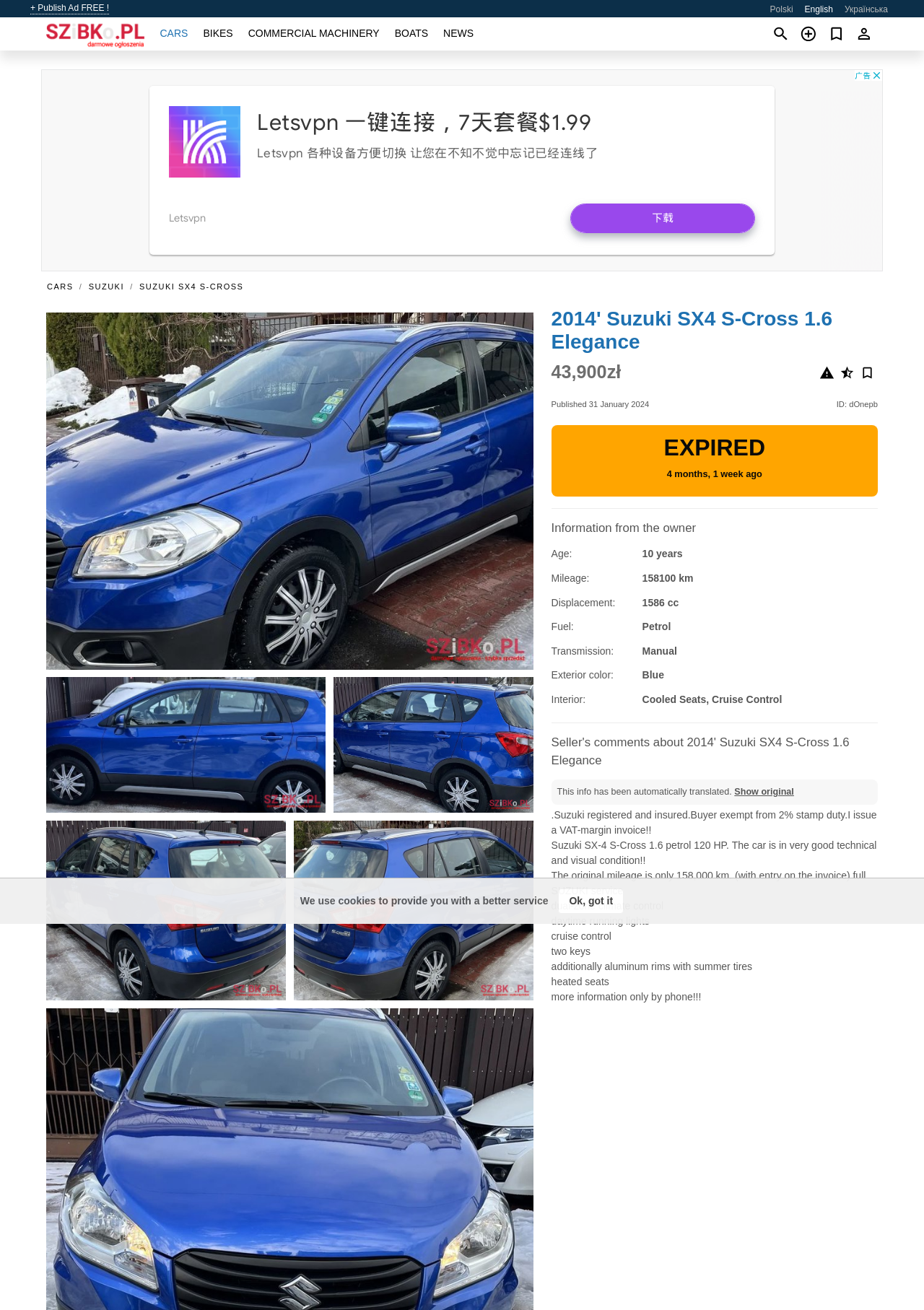Determine the bounding box for the described HTML element: "+ Publish Ad FREE !". Ensure the coordinates are four float numbers between 0 and 1 in the format [left, top, right, bottom].

[0.033, 0.002, 0.118, 0.011]